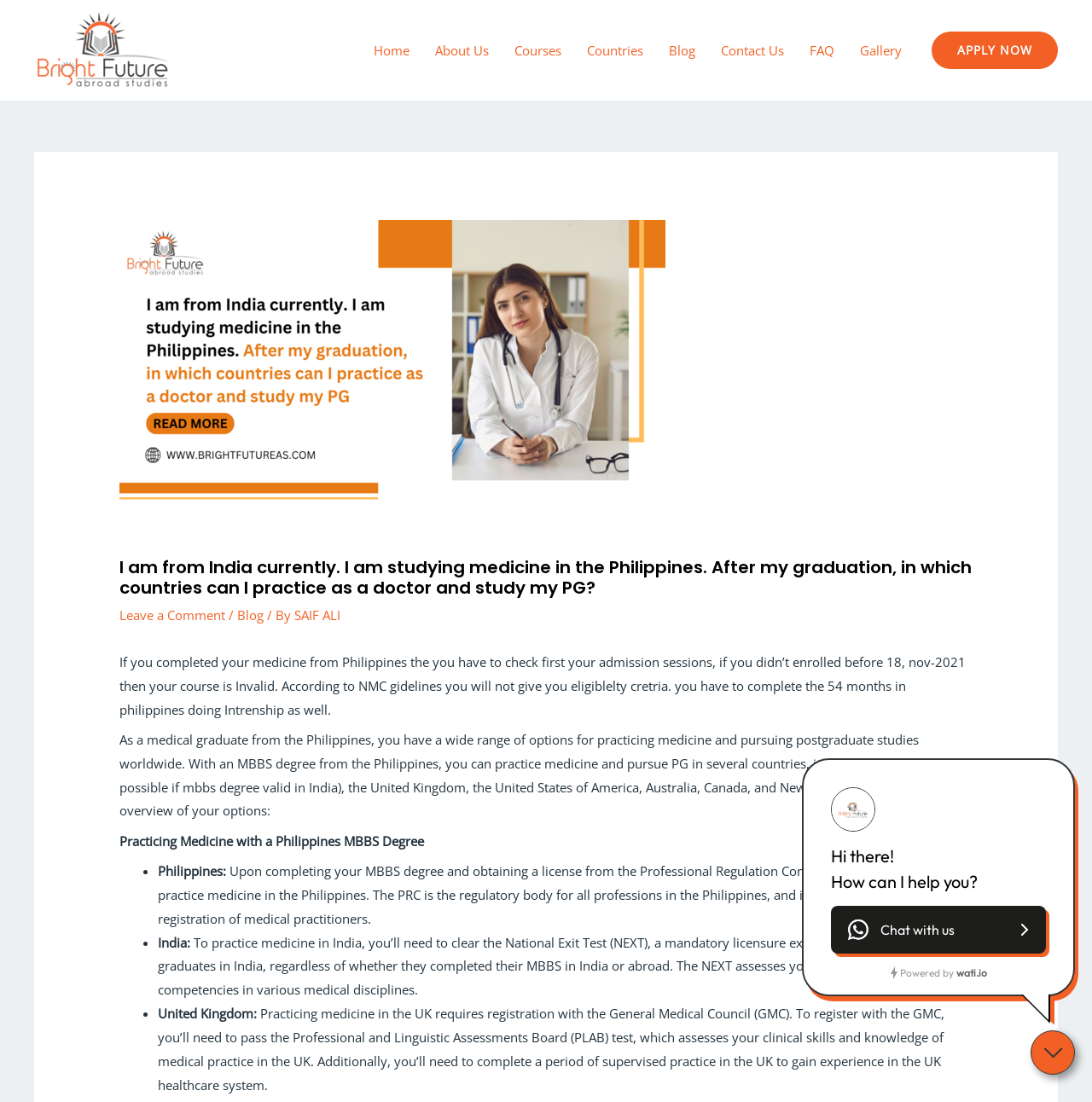Offer an extensive depiction of the webpage and its key elements.

This webpage appears to be a blog post or article discussing the options for practicing medicine and pursuing postgraduate studies for medical graduates from the Philippines. 

At the top left corner, there is a logo of Bright Future Abroad Studies, and a navigation menu with links to various sections of the website, including Home, About Us, Courses, Countries, Blog, Contact Us, FAQ, and Gallery. 

On the top right corner, there is a prominent "APPLY NOW" button. 

Below the navigation menu, there is a header section with an image and a heading that summarizes the content of the article. The heading reads, "I am from India currently. I am studying medicine in the Philippines. After my graduation, in which countries can I practice as a doctor and study my PG?" 

The main content of the article is divided into sections. The first section explains the importance of checking admission sessions for medical graduates from the Philippines. 

The following sections discuss the options for practicing medicine and pursuing postgraduate studies in various countries, including the Philippines, India, the United Kingdom, and others. Each section is marked with a bullet point and provides detailed information about the requirements and procedures for practicing medicine in each country. 

On the right side of the page, there is a chat window with a greeting and a prompt to ask for help. There is also a "Chat with us" button. 

At the bottom of the page, there are some icons and a "Powered by" message with a link to wati.io.